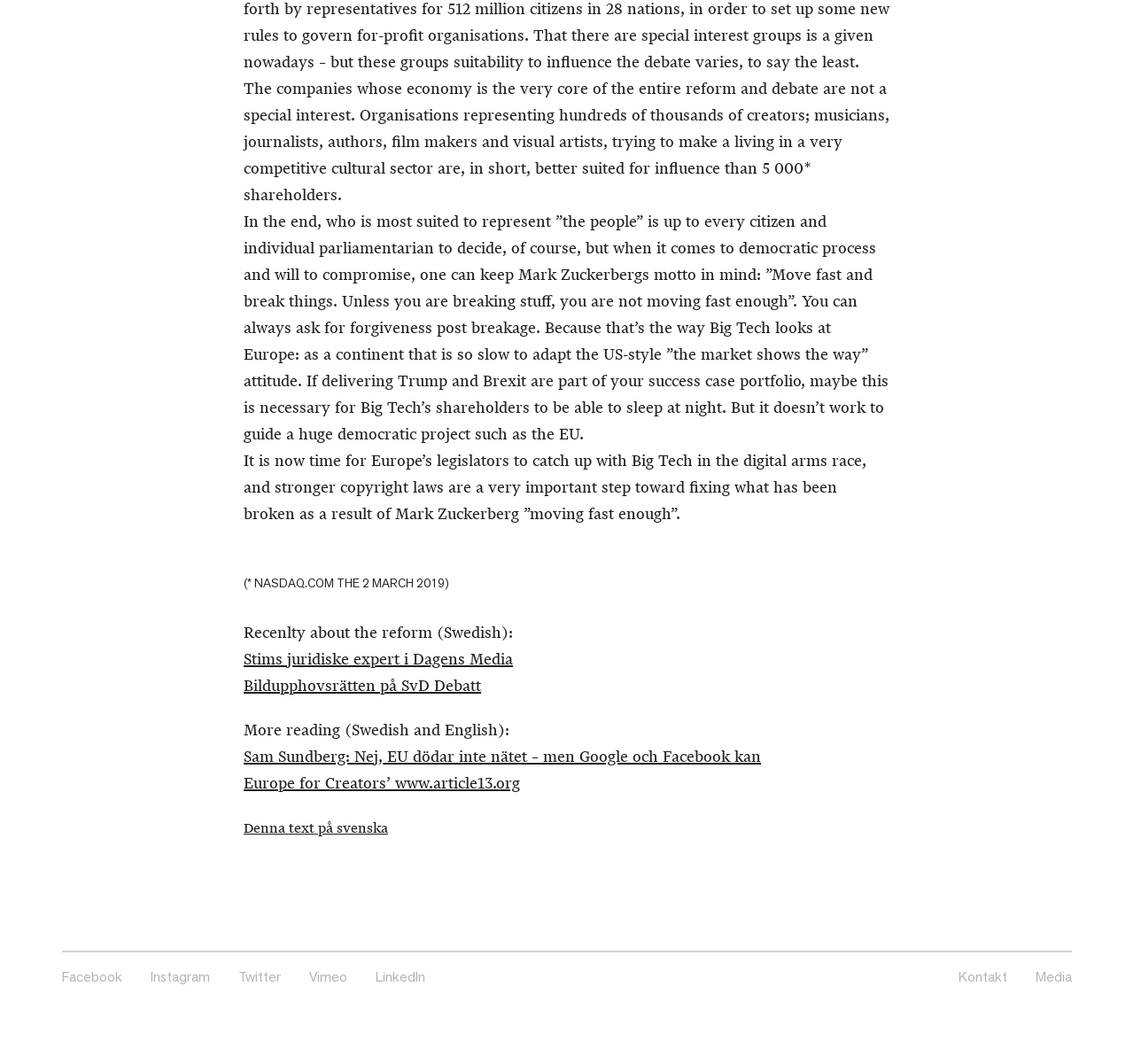Determine the bounding box coordinates of the section I need to click to execute the following instruction: "Read more about the reform". Provide the coordinates as four float numbers between 0 and 1, i.e., [left, top, right, bottom].

[0.215, 0.61, 0.452, 0.629]